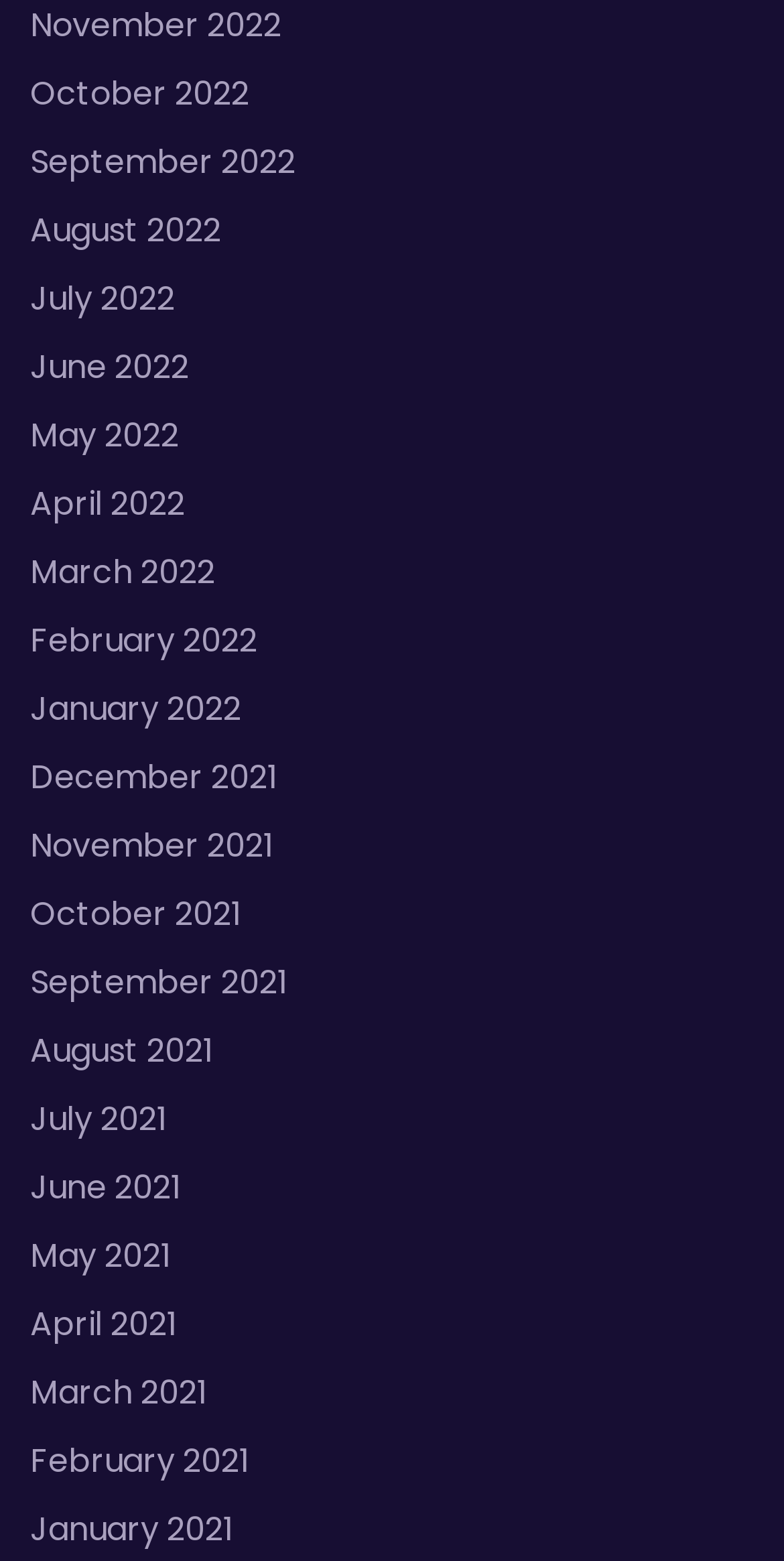Please find the bounding box coordinates of the section that needs to be clicked to achieve this instruction: "View March 2021".

[0.038, 0.878, 0.264, 0.907]